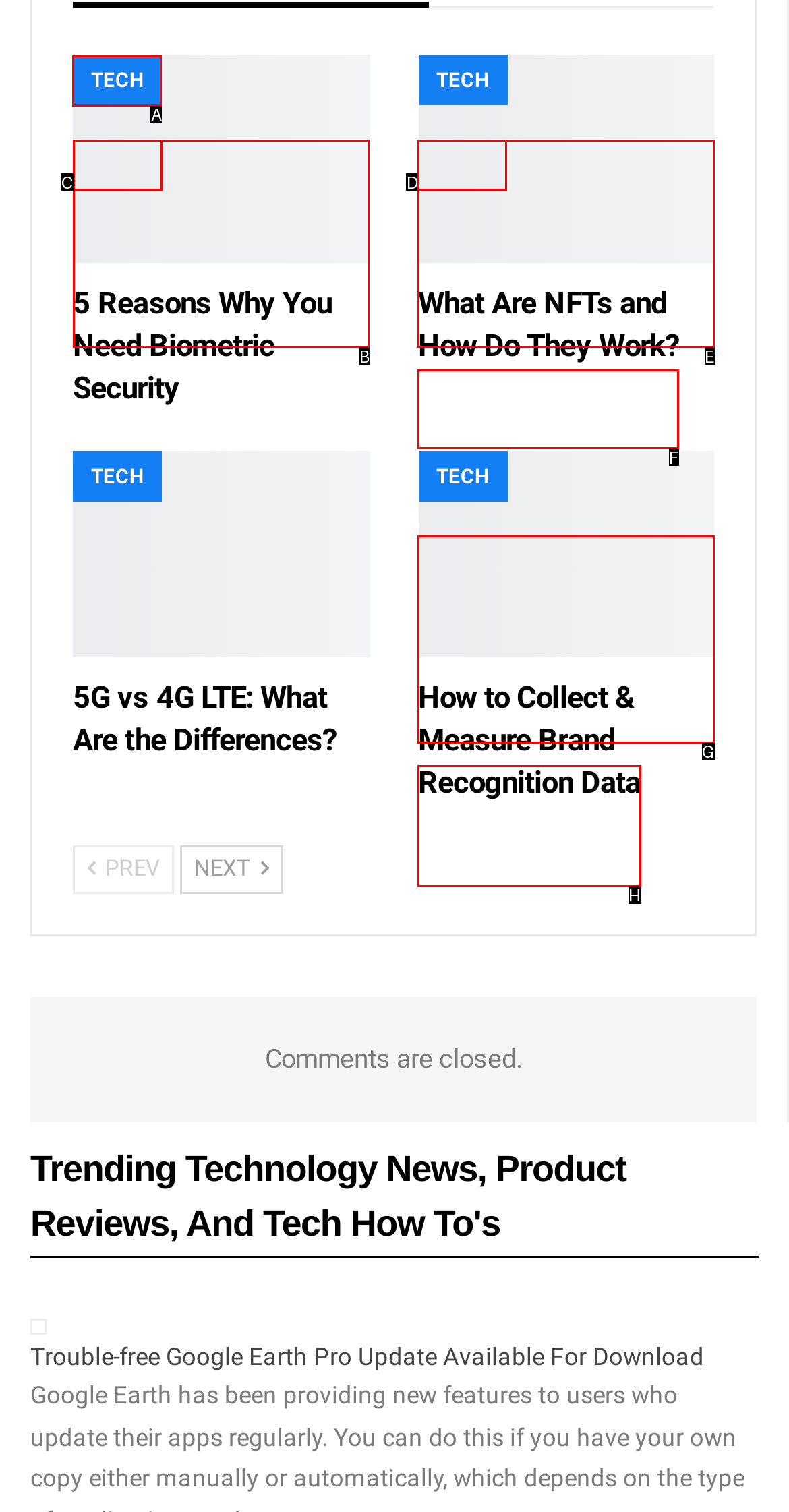Determine the right option to click to perform this task: Click on TECH
Answer with the correct letter from the given choices directly.

A